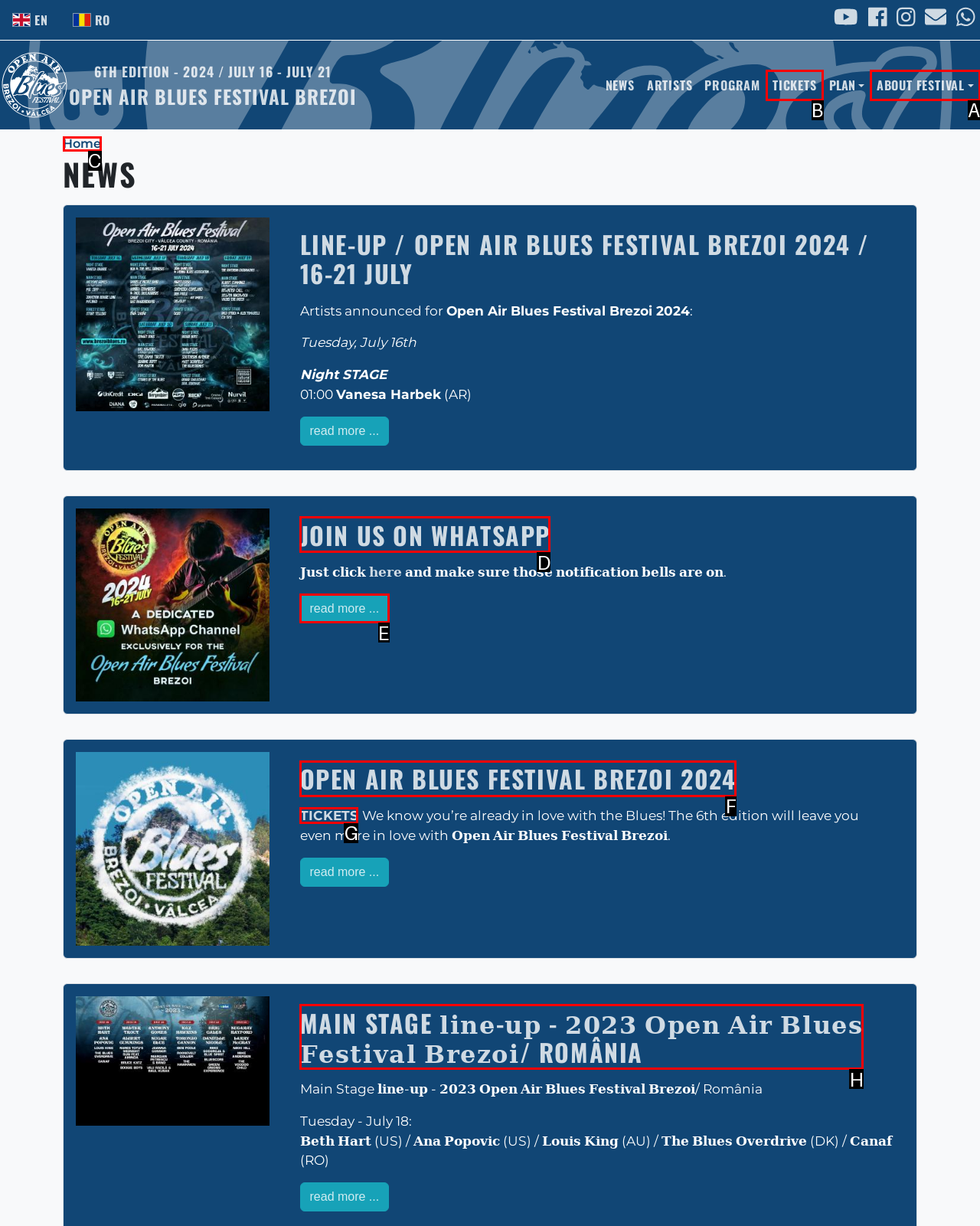Specify which HTML element I should click to complete this instruction: View TICKETS Answer with the letter of the relevant option.

B